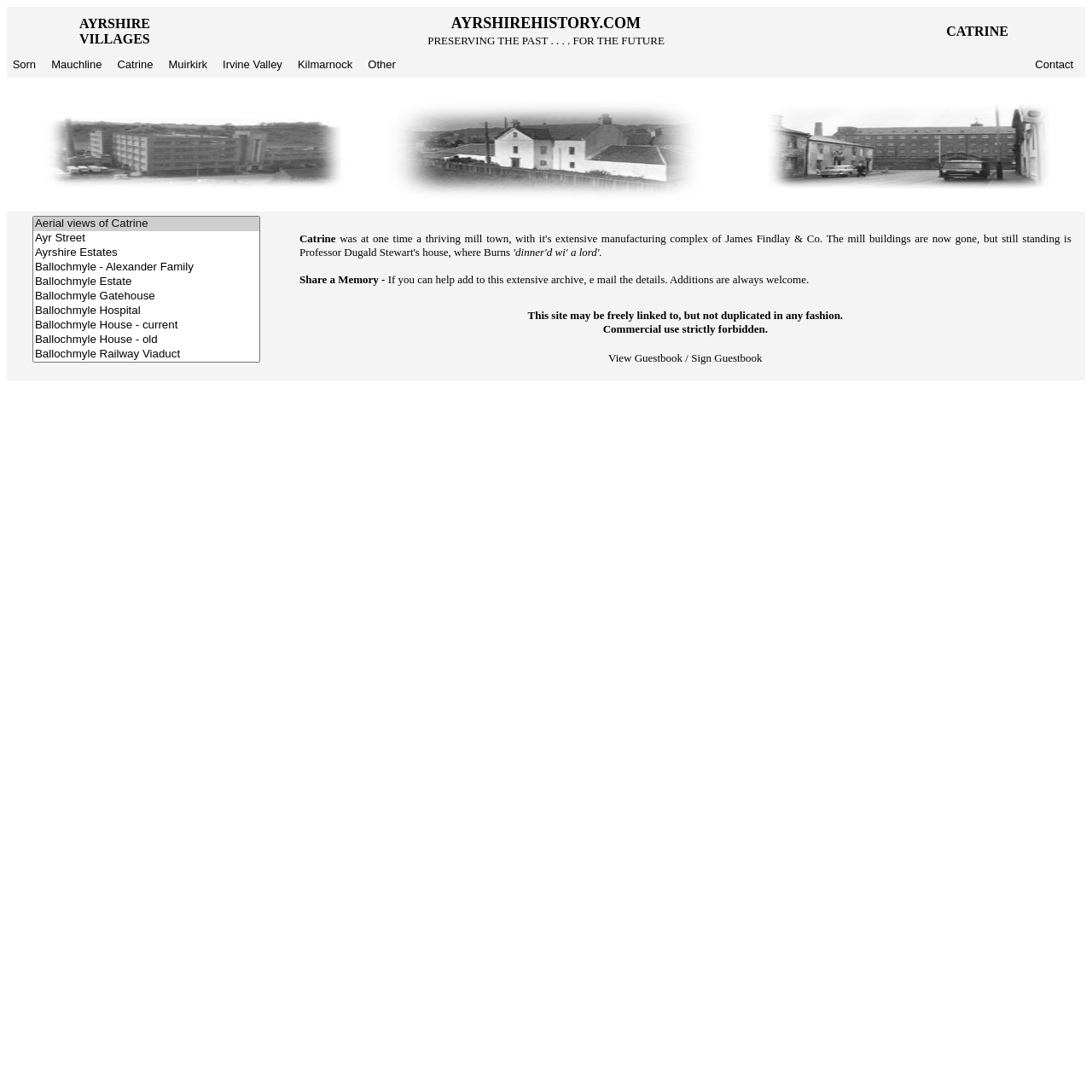Provide your answer in one word or a succinct phrase for the question: 
What is the name of the image in the third row?

Catrine